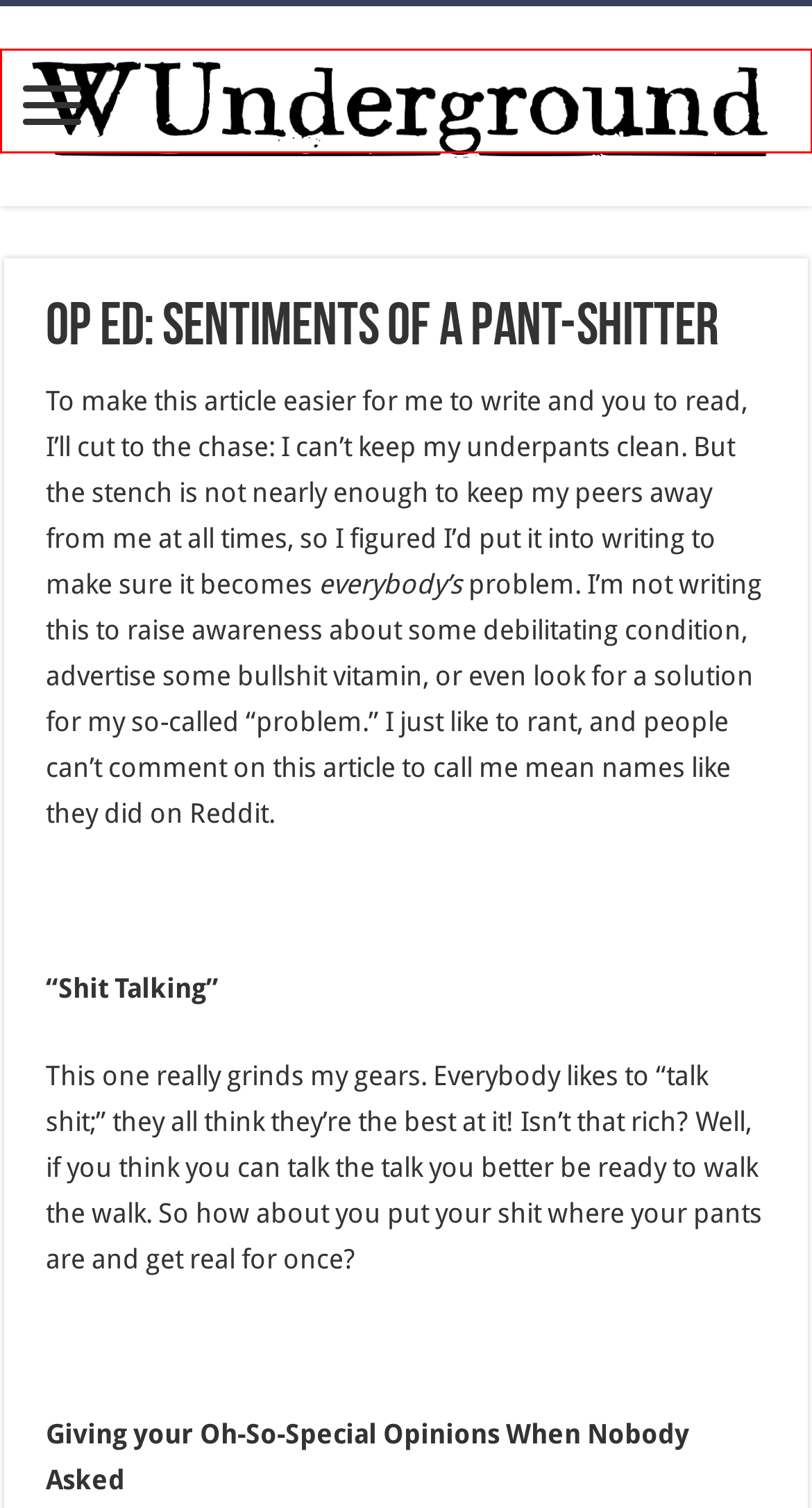Observe the provided screenshot of a webpage with a red bounding box around a specific UI element. Choose the webpage description that best fits the new webpage after you click on the highlighted element. These are your options:
A. Habif Denies People STI Testing: Too Many People Who Don’t Fuck Are Using the Tests – WUnderground
B. Top 10 Ways to Stay Pure While Being Tempted – WUnderground
C. Lessons in Confidence: How to Put Yourself First – WUnderground
D. You Asked For Virginity: Here’s a Review of The Legend of Zelda: Tears of the Kingdom – WUnderground
E. Sidechat to Pioneer Celibacy Awareness Club – WUnderground
F. WUnderground – WashU's Premier (and only) satirical newspaper!
G. Seigles, DUCs, and Crows: Examining WashU’s Weird Thing With Birds – WUnderground
H. WUnderground

F